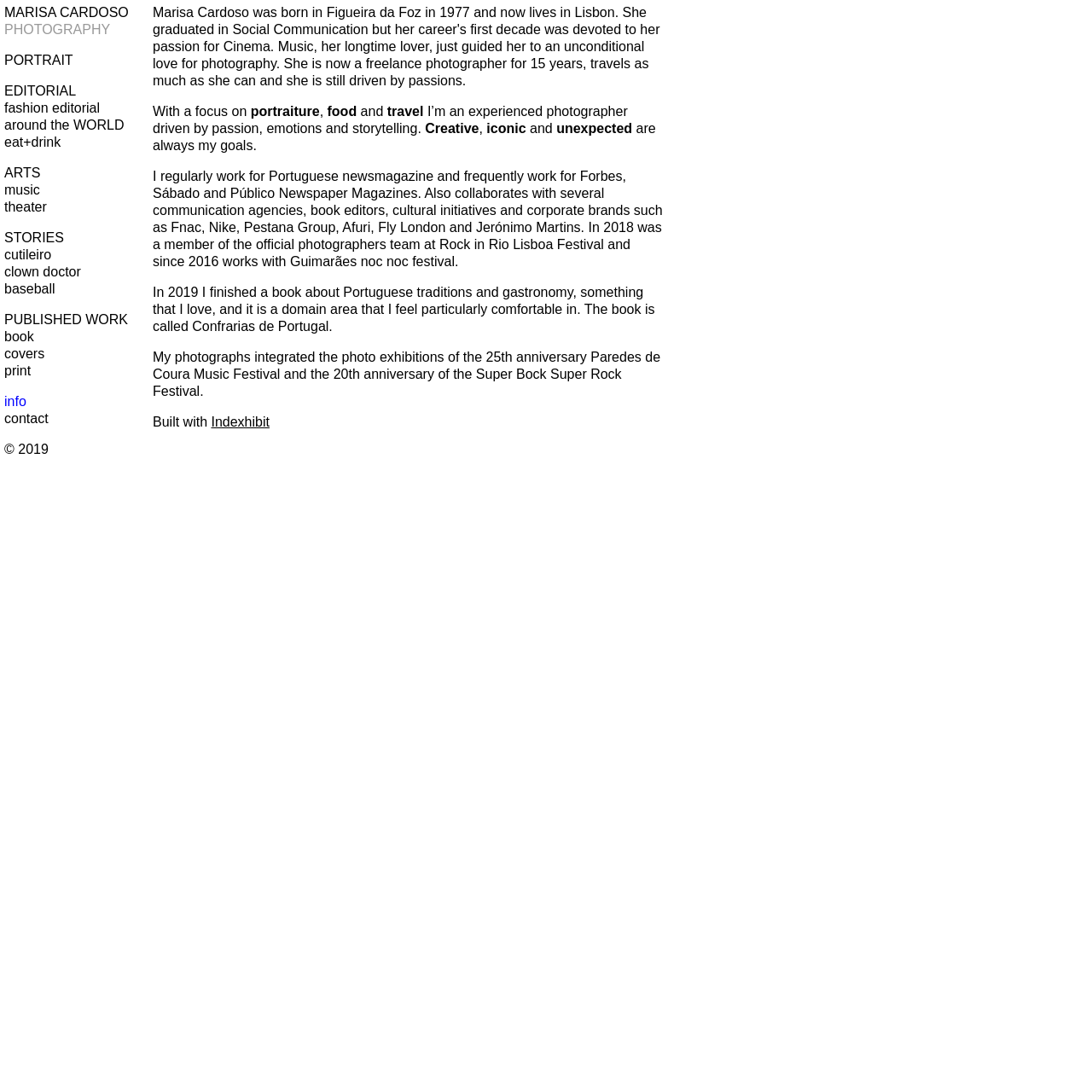Bounding box coordinates should be provided in the format (top-left x, top-left y, bottom-right x, bottom-right y) with all values between 0 and 1. Identify the bounding box for this UI element: info

[0.004, 0.361, 0.024, 0.374]